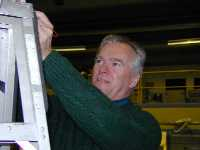Provide a comprehensive description of the image.

In this image, a man is seen carefully working on a ladder, demonstrating the meticulous preparation involved in setting up instruments for flights on the ER-2 aircraft. His focused expression reflects the importance of ensuring that all equipment is correctly installed and checked before takeoff. This scene is part of a broader context where experimenters are engaged in loading and checking instruments, a critical process that occurs several hours before a flight. The ER-2 is equipped with various scientific instruments measuring atmospheric conditions, and the aim is to gather accurate data during missions. The attention to detail in this preparation phase highlights the dedication of the team involved in atmospheric research, showcasing their role in advancing our understanding of environmental science.